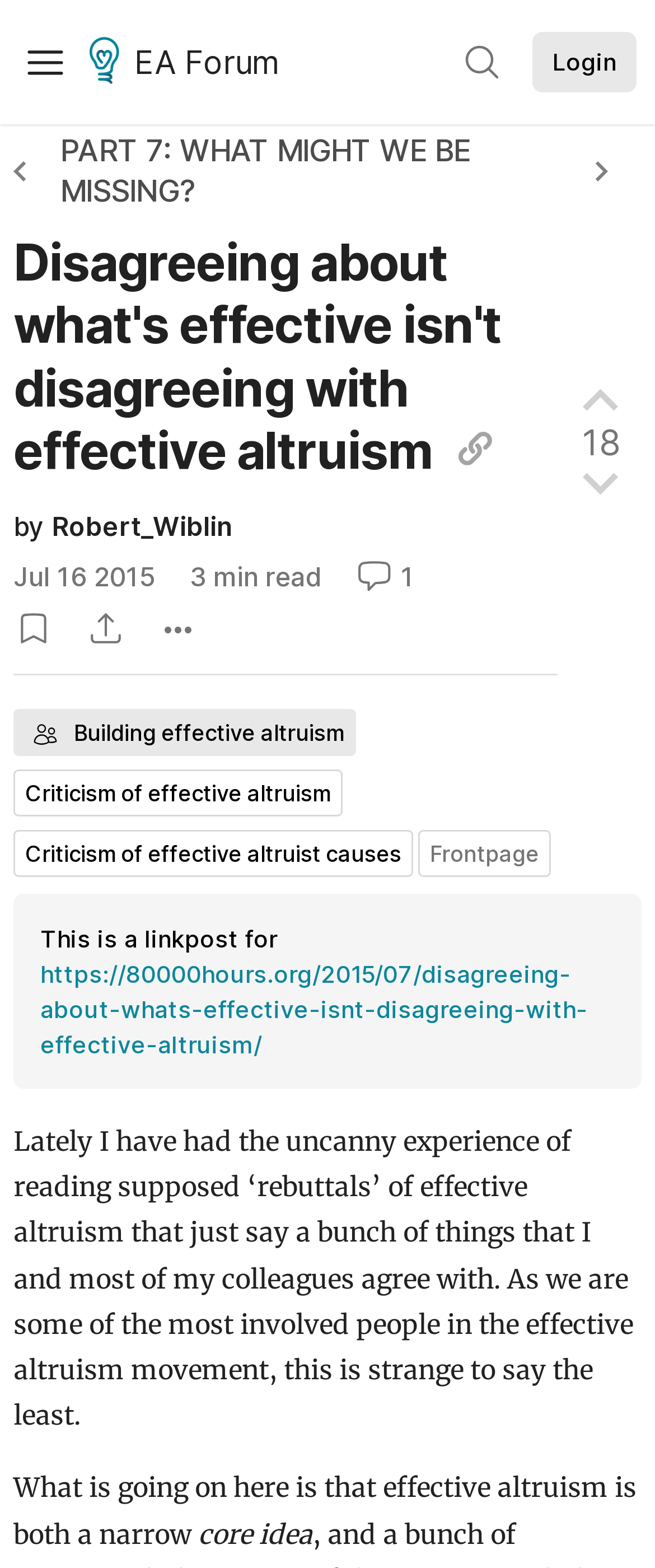What is the topic of the article?
Based on the image, provide a one-word or brief-phrase response.

Effective Altruism